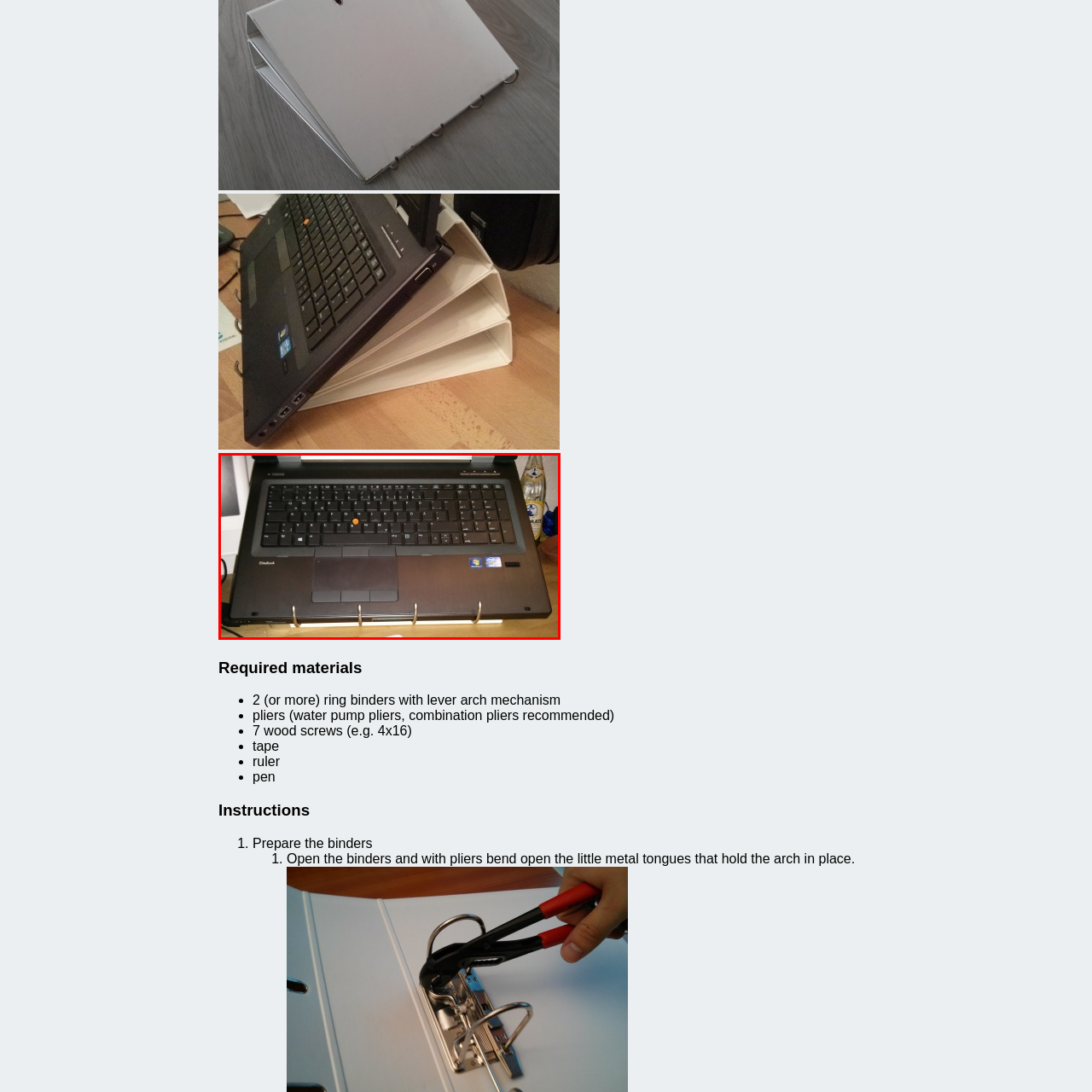Focus on the area marked by the red box, What is the surface on which the laptop is placed? 
Answer briefly using a single word or phrase.

Wooden